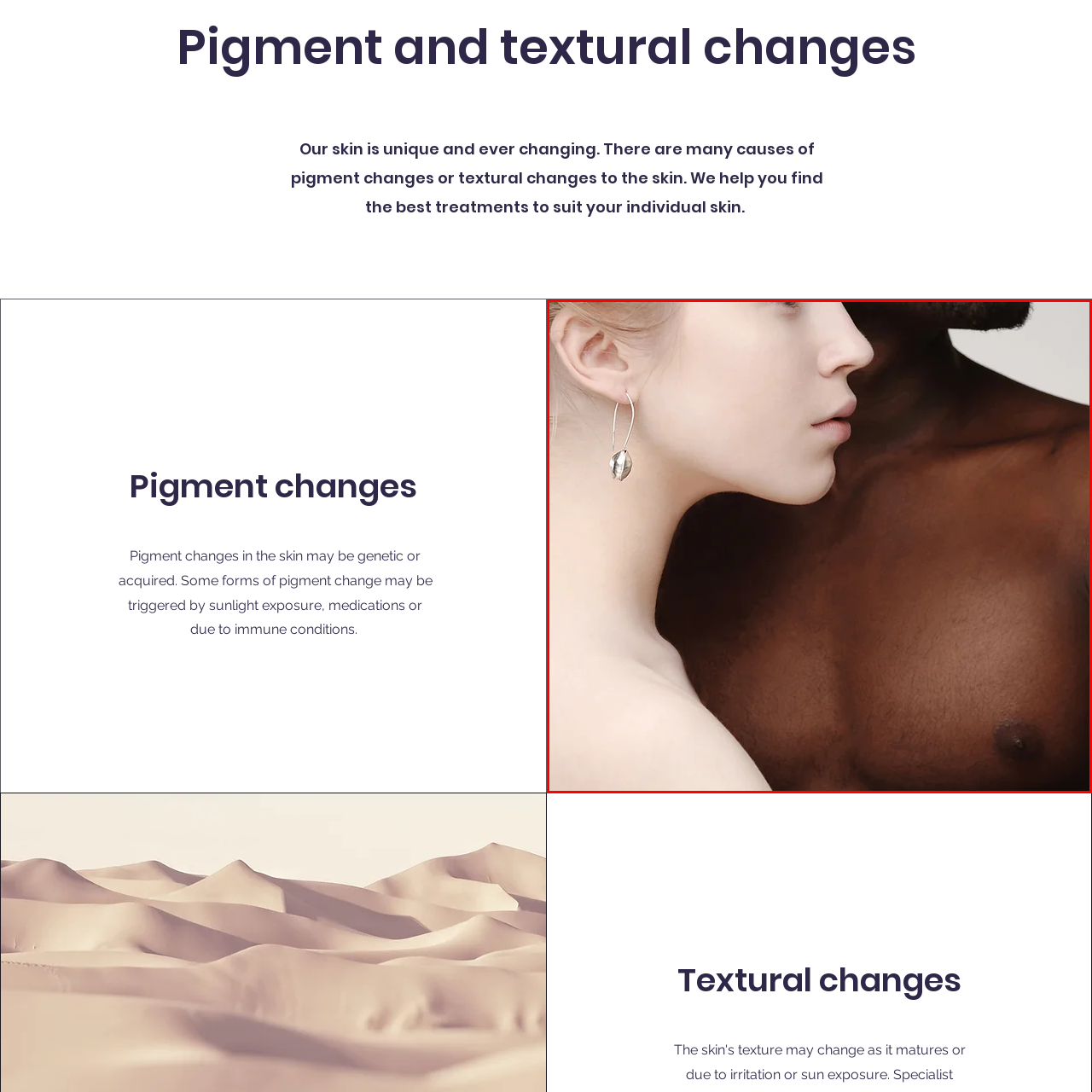What is the mood embodied by the individual on the left?
Focus on the section of the image encased in the red bounding box and provide a detailed answer based on the visual details you find.

According to the caption, the individual on the left gazes thoughtfully, which suggests that they embody a sense of calm and introspection.